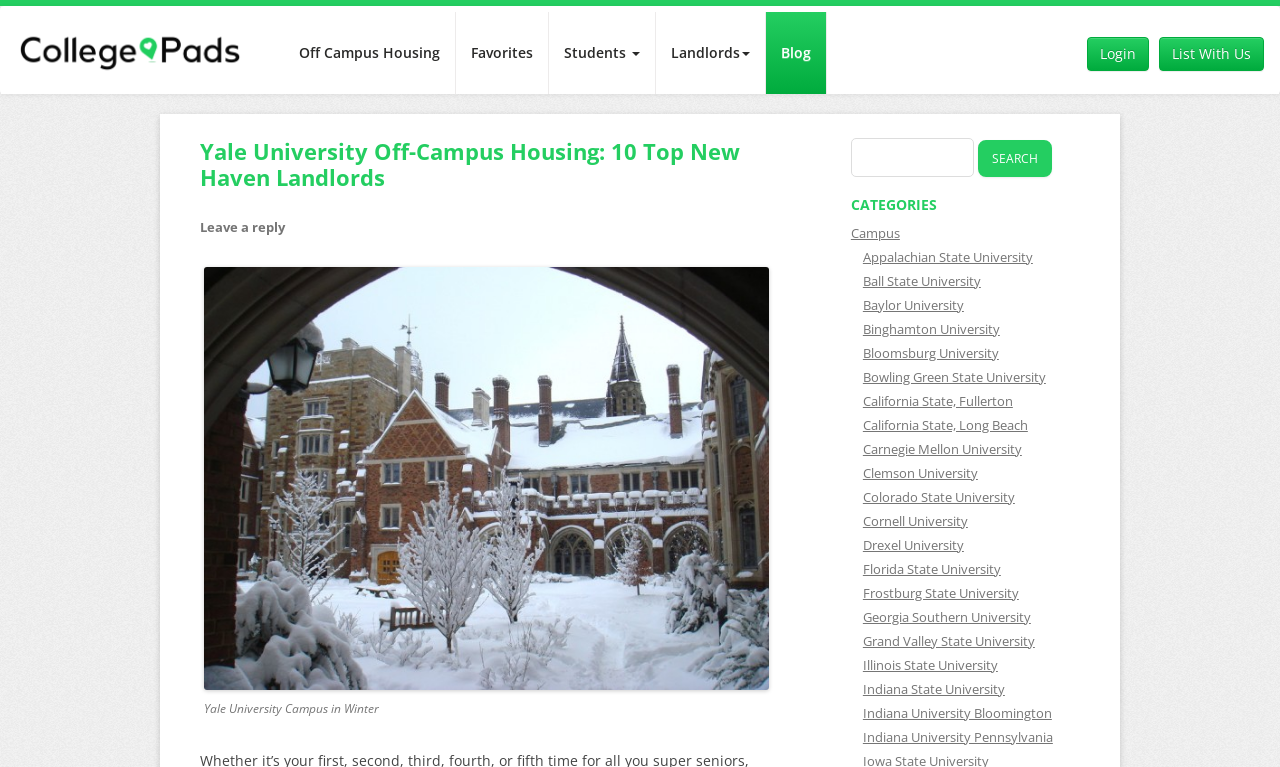Identify the bounding box of the UI element described as follows: "List With Us". Provide the coordinates as four float numbers in the range of 0 to 1 [left, top, right, bottom].

[0.905, 0.048, 0.988, 0.093]